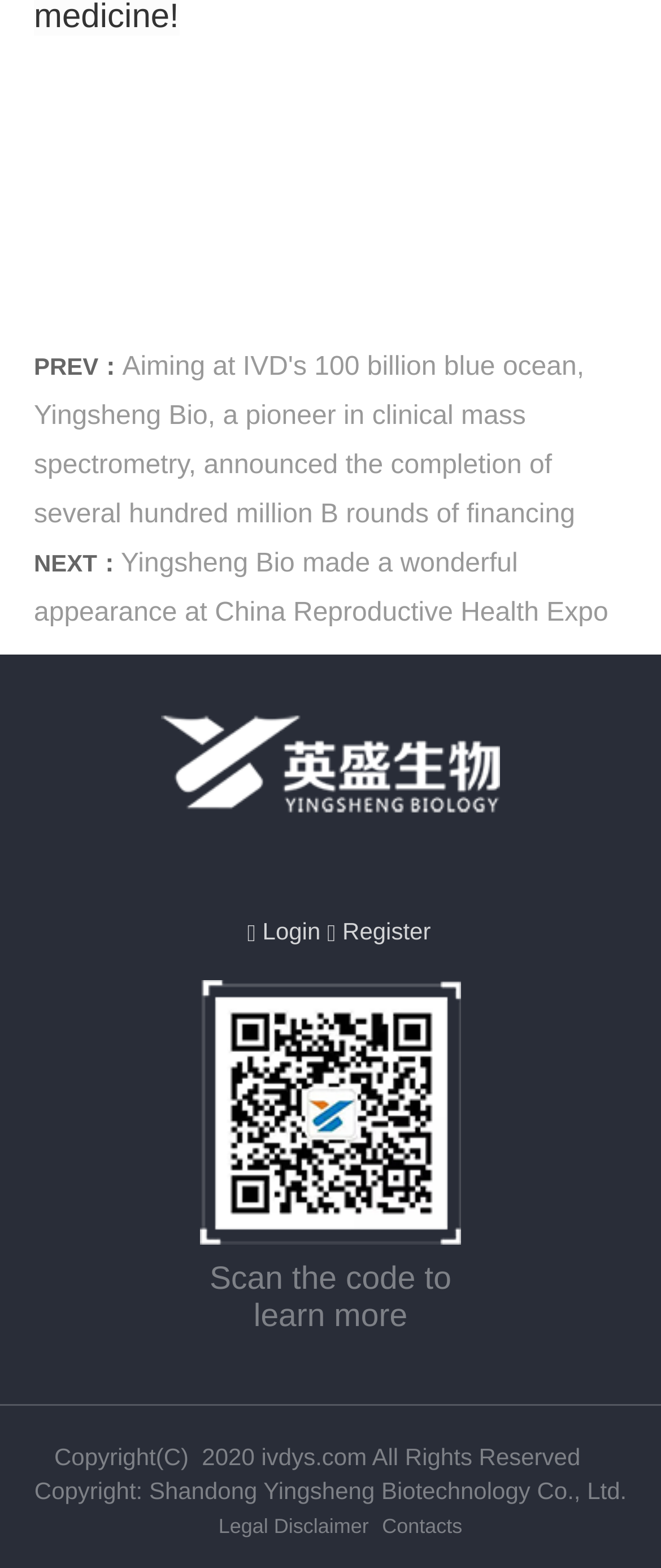Use a single word or phrase to answer the question: 
What are the two options for users who are not logged in?

Login and Register